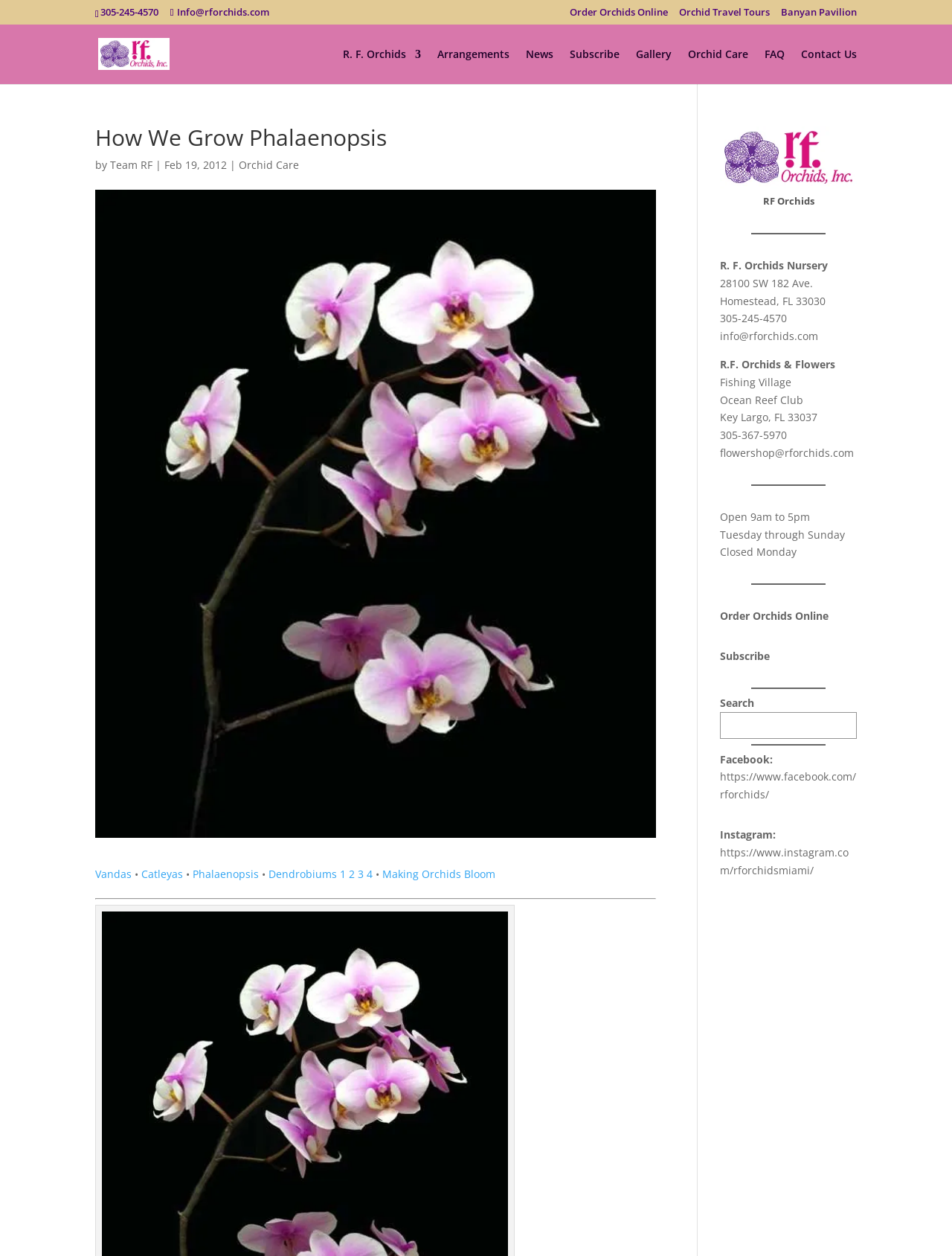Can you give a comprehensive explanation to the question given the content of the image?
What is the email address for R. F. Orchids?

I found the email address by looking at the top-right corner of the webpage, where the contact information is displayed. The email address is listed as info@rforchids.com.